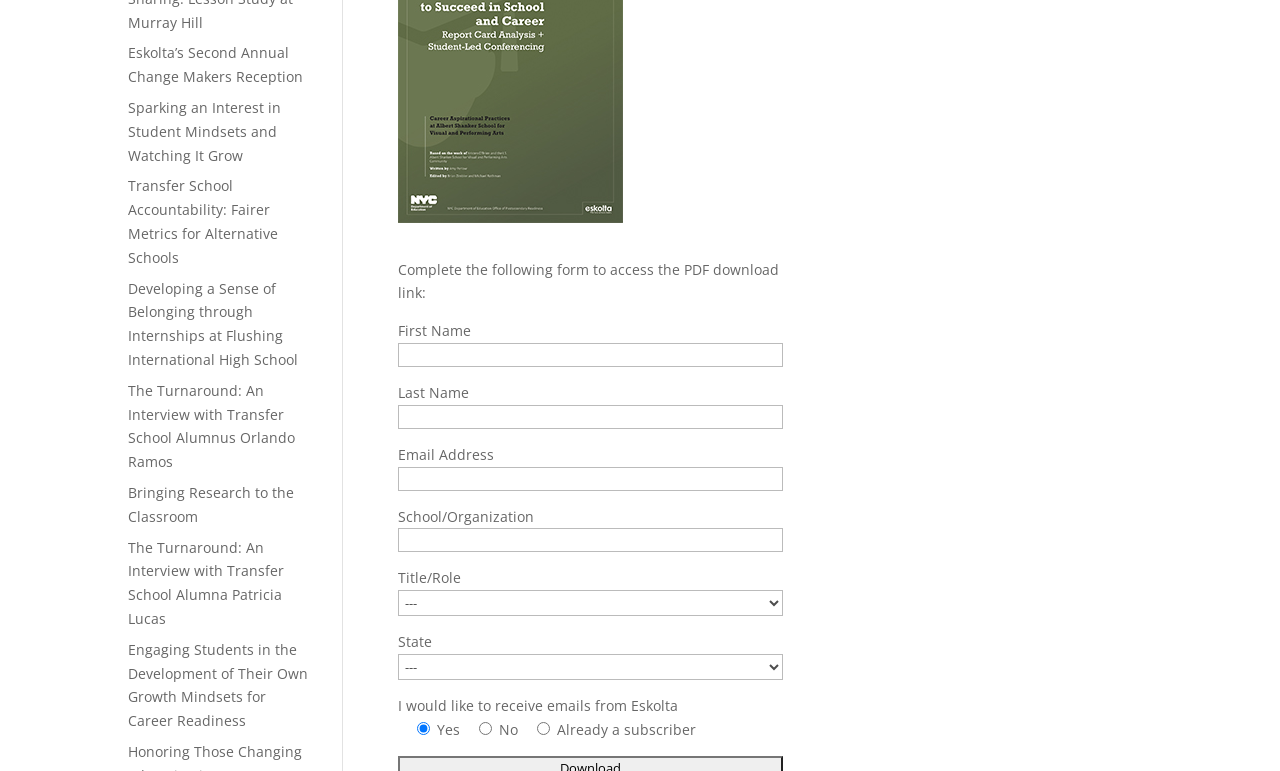From the given element description: "Bringing Research to the Classroom", find the bounding box for the UI element. Provide the coordinates as four float numbers between 0 and 1, in the order [left, top, right, bottom].

[0.1, 0.626, 0.23, 0.682]